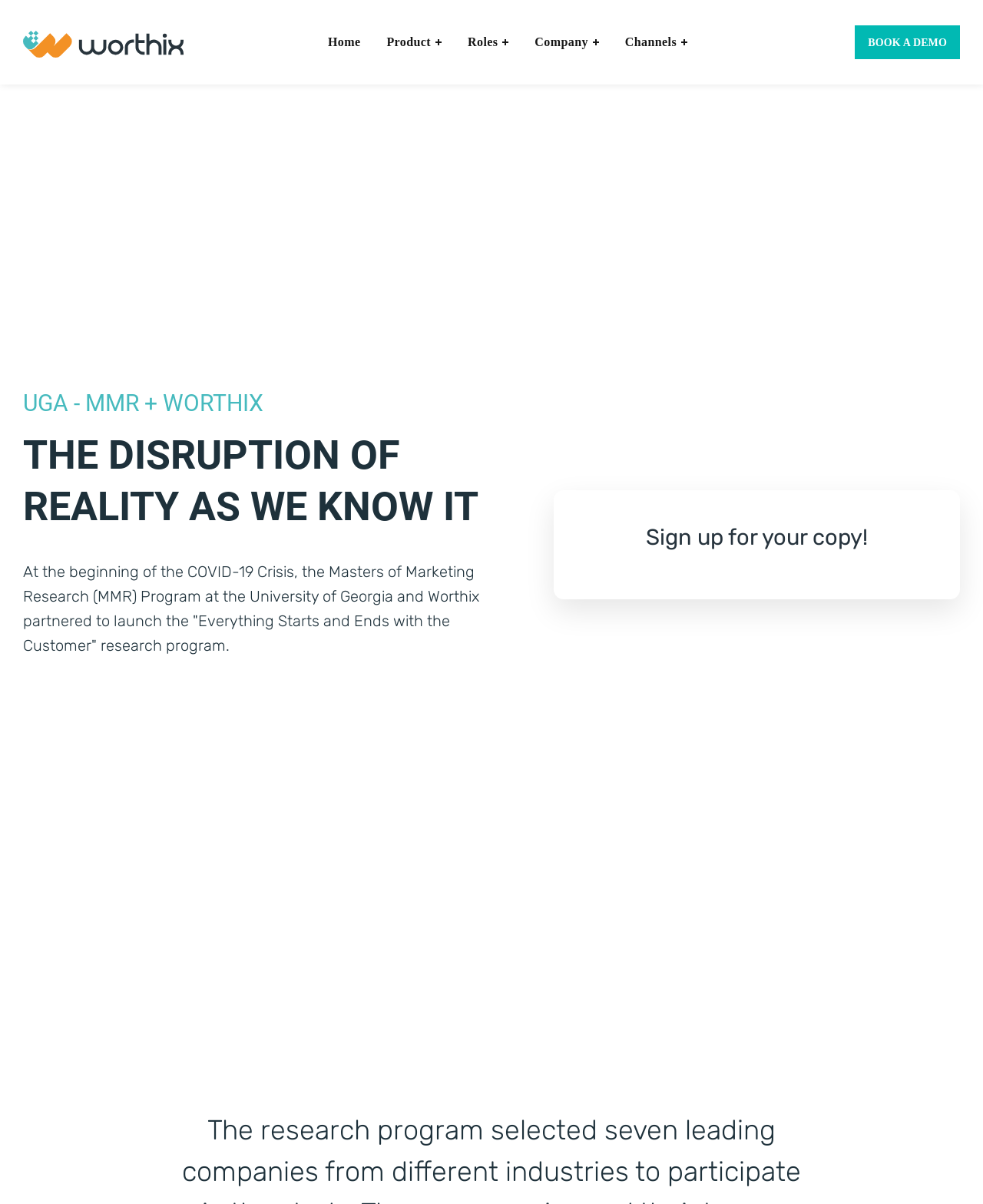How many links are in the top navigation bar?
Based on the image, please offer an in-depth response to the question.

I counted the number of link elements with y-coordinates close to 0, which indicates they are at the top of the page. I found five links: 'Home', 'Product', 'Roles', 'Company', and 'Channels'.